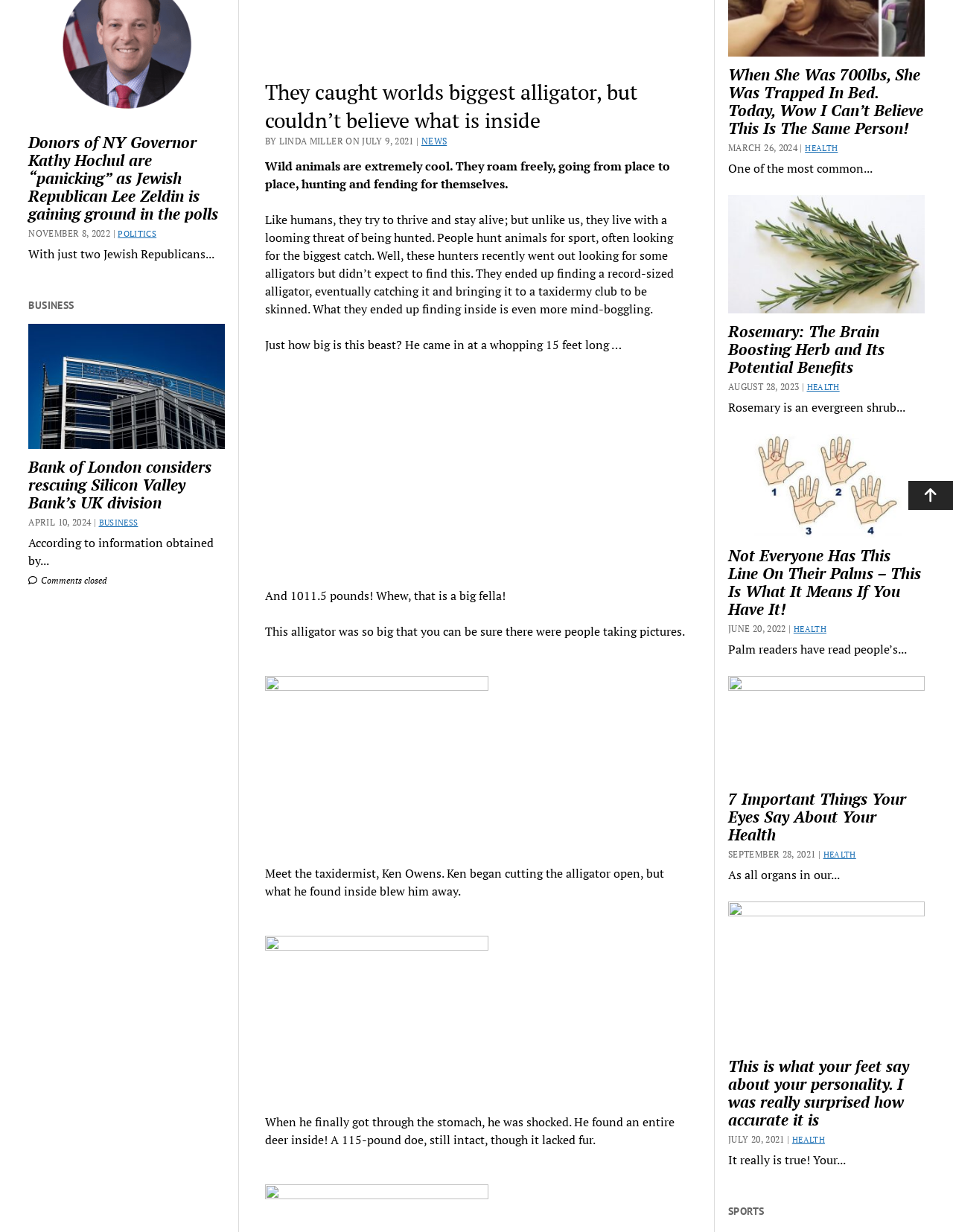For the following element description, predict the bounding box coordinates in the format (top-left x, top-left y, bottom-right x, bottom-right y). All values should be floating point numbers between 0 and 1. Description: Scroll to the top

[0.953, 0.39, 1.0, 0.414]